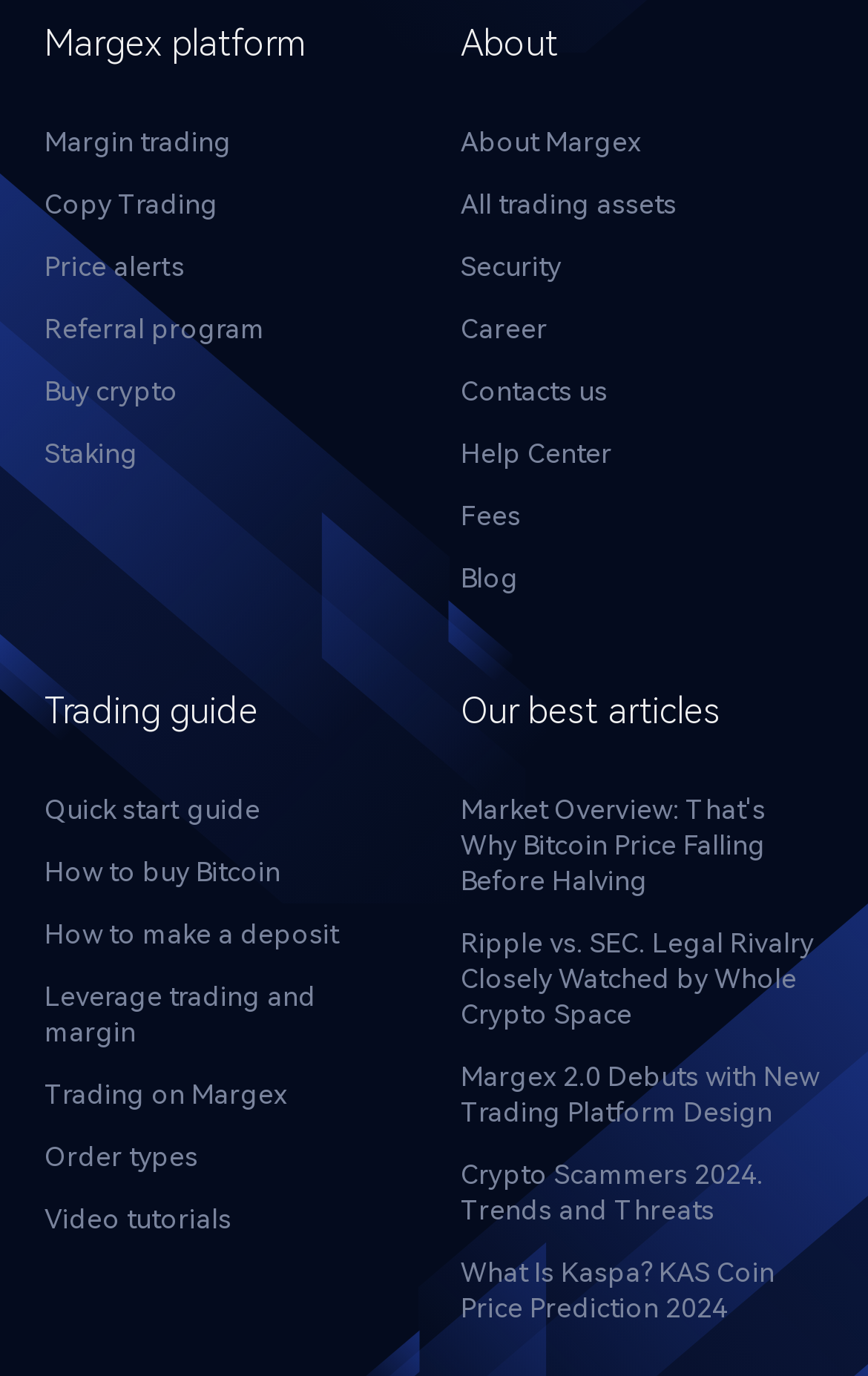Locate the bounding box coordinates of the element that should be clicked to execute the following instruction: "Read about security".

[0.531, 0.183, 0.646, 0.206]